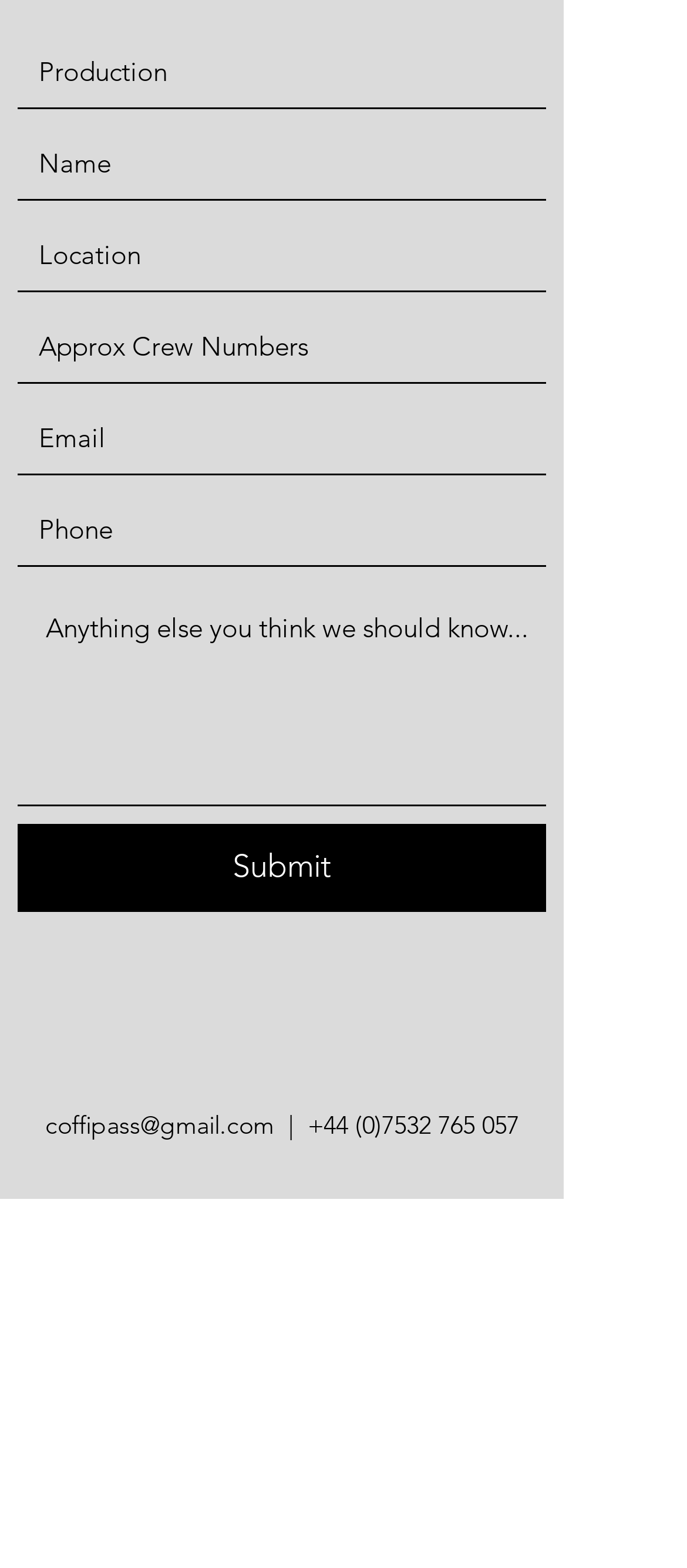Please specify the coordinates of the bounding box for the element that should be clicked to carry out this instruction: "Click the submit button". The coordinates must be four float numbers between 0 and 1, formatted as [left, top, right, bottom].

[0.026, 0.526, 0.795, 0.582]